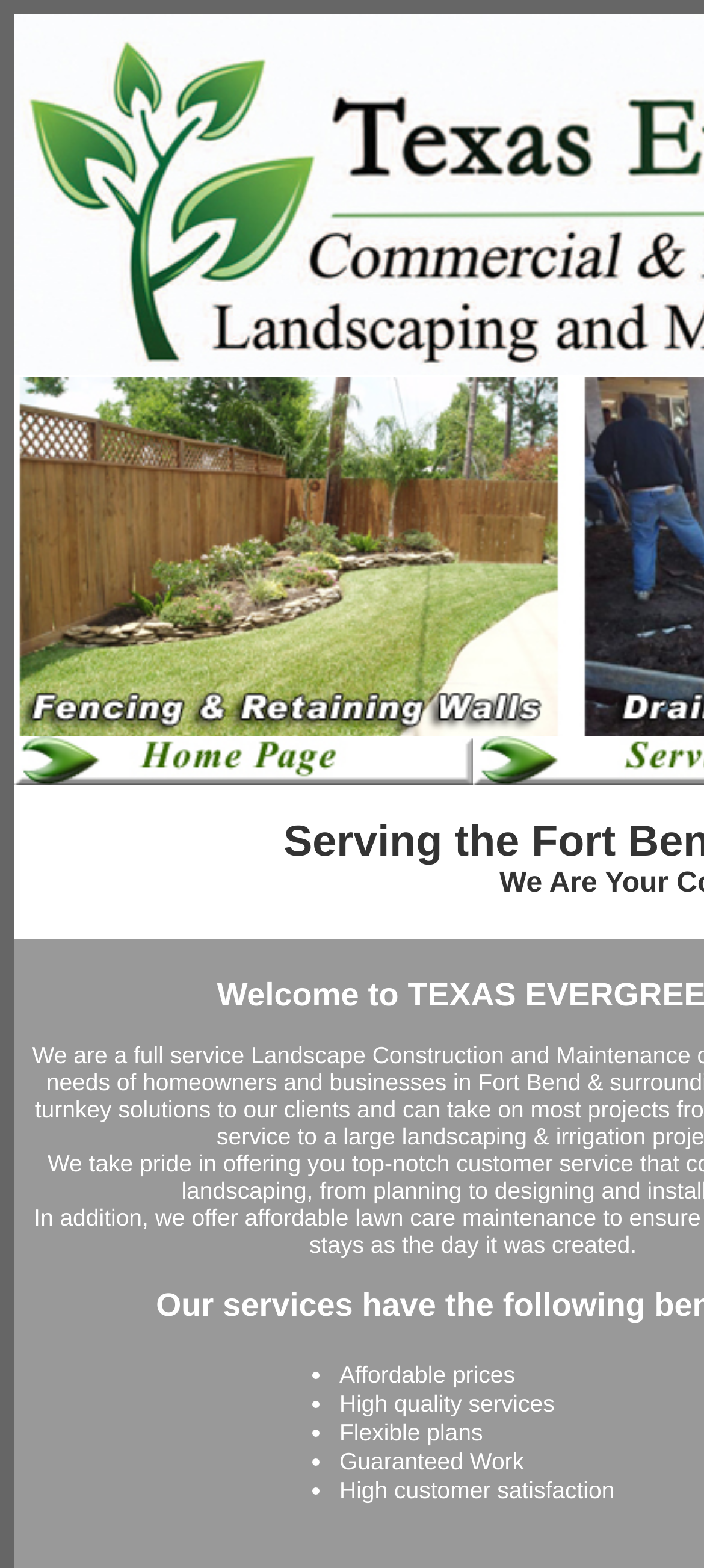Deliver a detailed narrative of the webpage's visual and textual elements.

The webpage is about Texas Evergreen Landscaping, a company specializing in landscaping installation and maintenance in Houston. 

At the top, there is a logo image, which is a link, taking up a significant portion of the top section. 

Below the logo, there are five bullet points, represented by ListMarkers, aligned vertically and positioned near the center of the page. 

To the right of the bullet points, there are three short paragraphs of text, each describing a benefit of the company's services. The first paragraph mentions "Flexible plans", the second guarantees the company's work, and the third highlights the company's "High customer satisfaction".